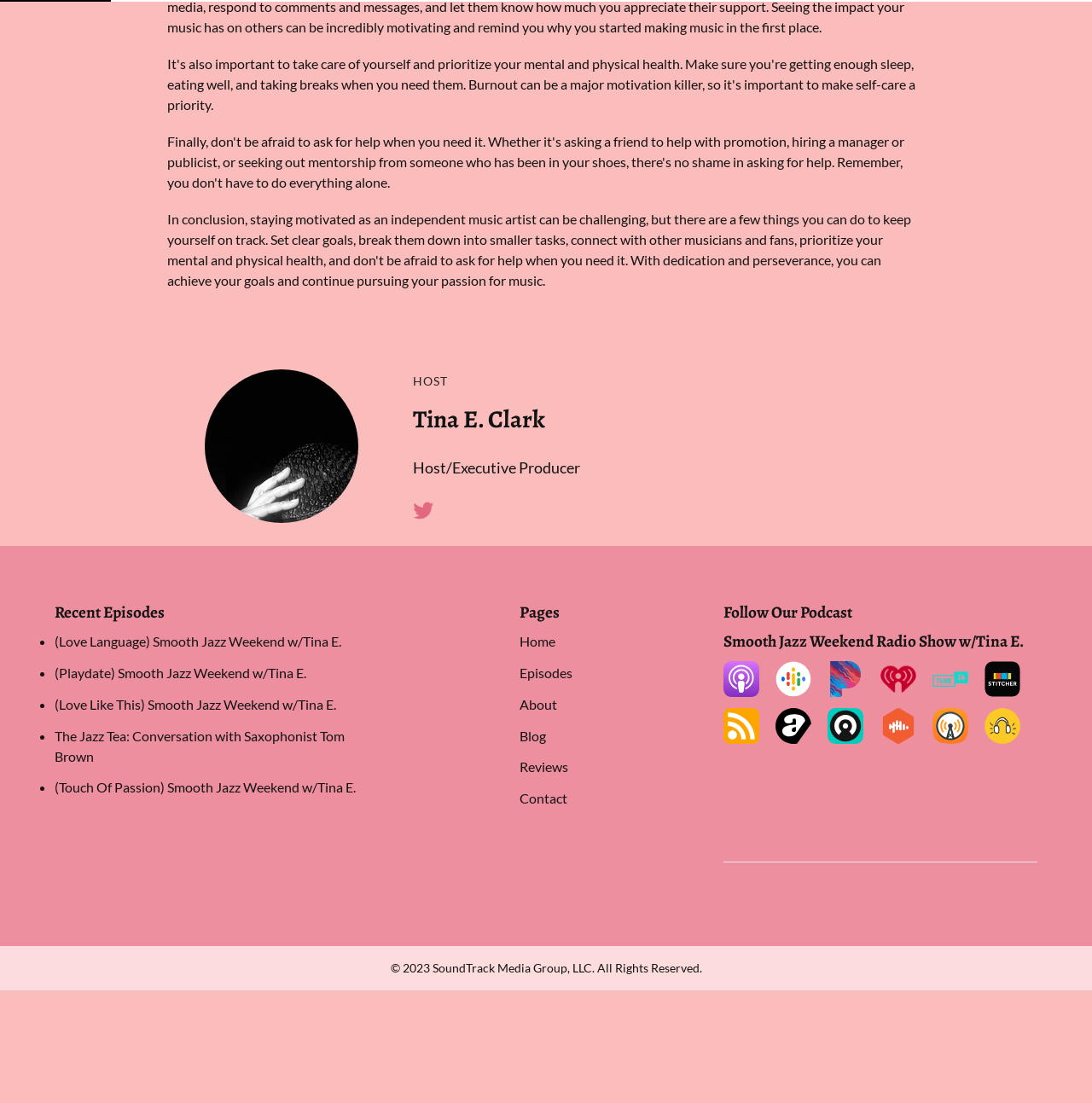Please locate the bounding box coordinates of the element that should be clicked to achieve the given instruction: "Check out the 'Reviews' page".

[0.476, 0.688, 0.52, 0.703]